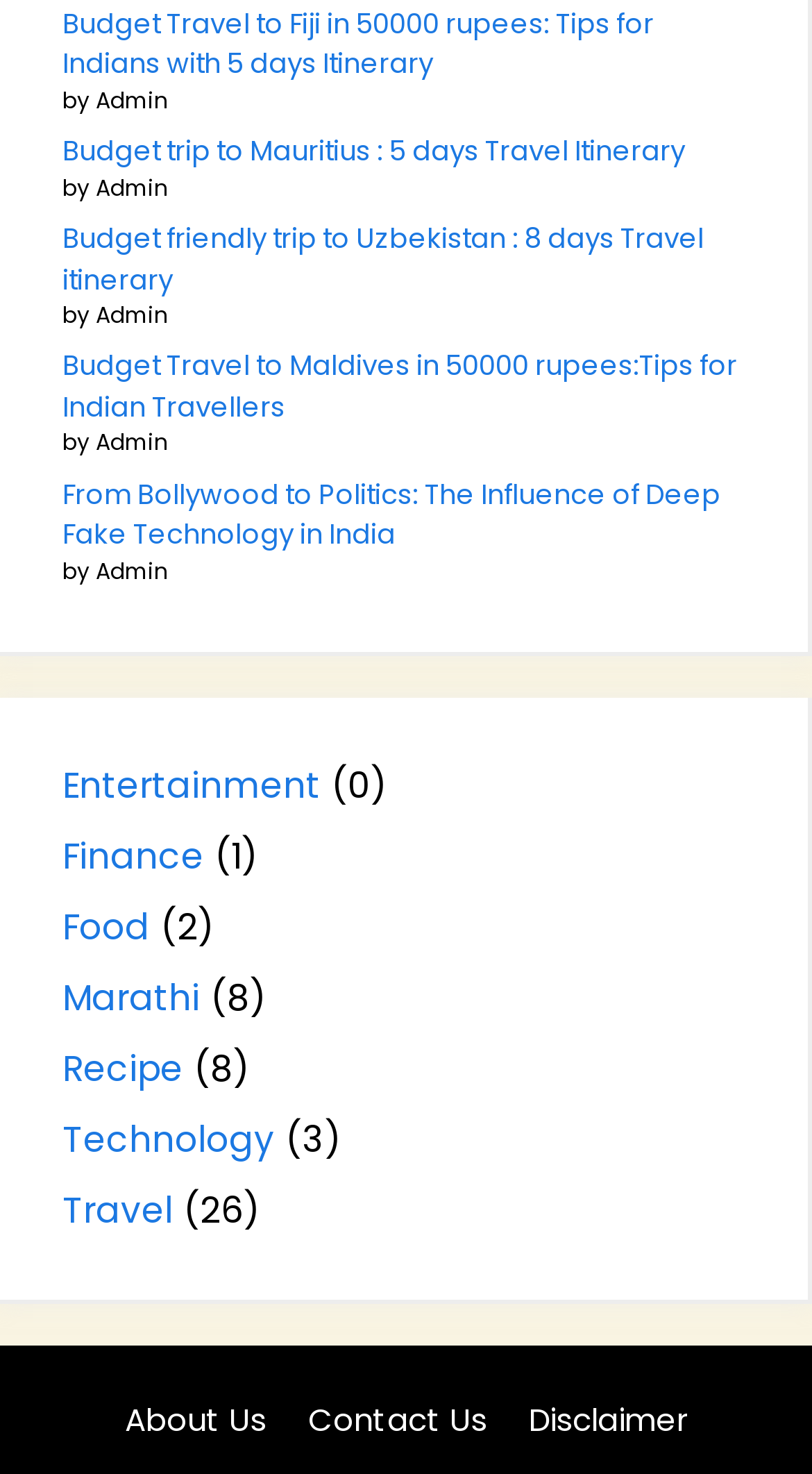How many articles are listed under Travel category?
Based on the image, give a one-word or short phrase answer.

26